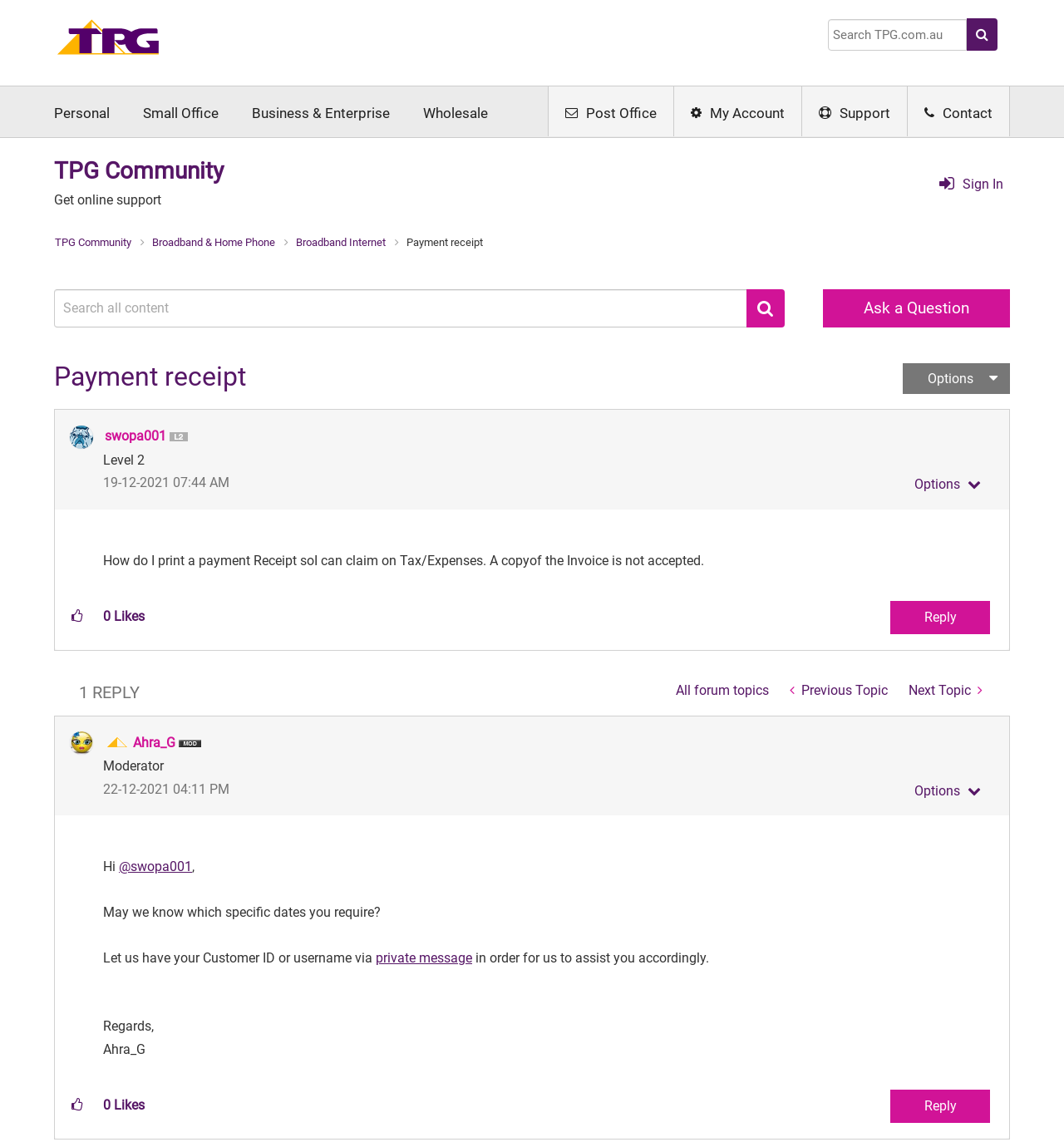Locate the bounding box of the user interface element based on this description: "TPG Community".

[0.051, 0.137, 0.21, 0.161]